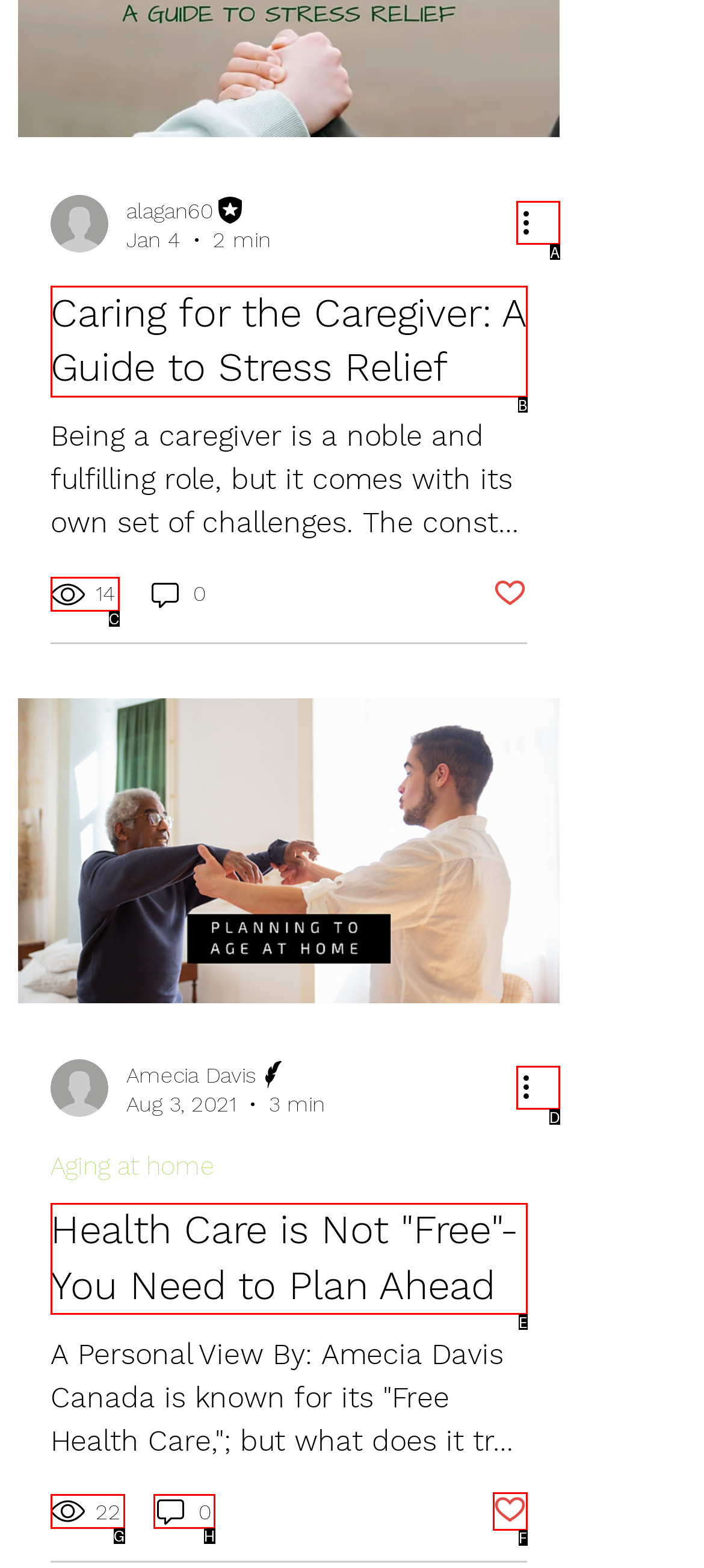Which HTML element among the options matches this description: OK? Answer with the letter representing your choice.

None